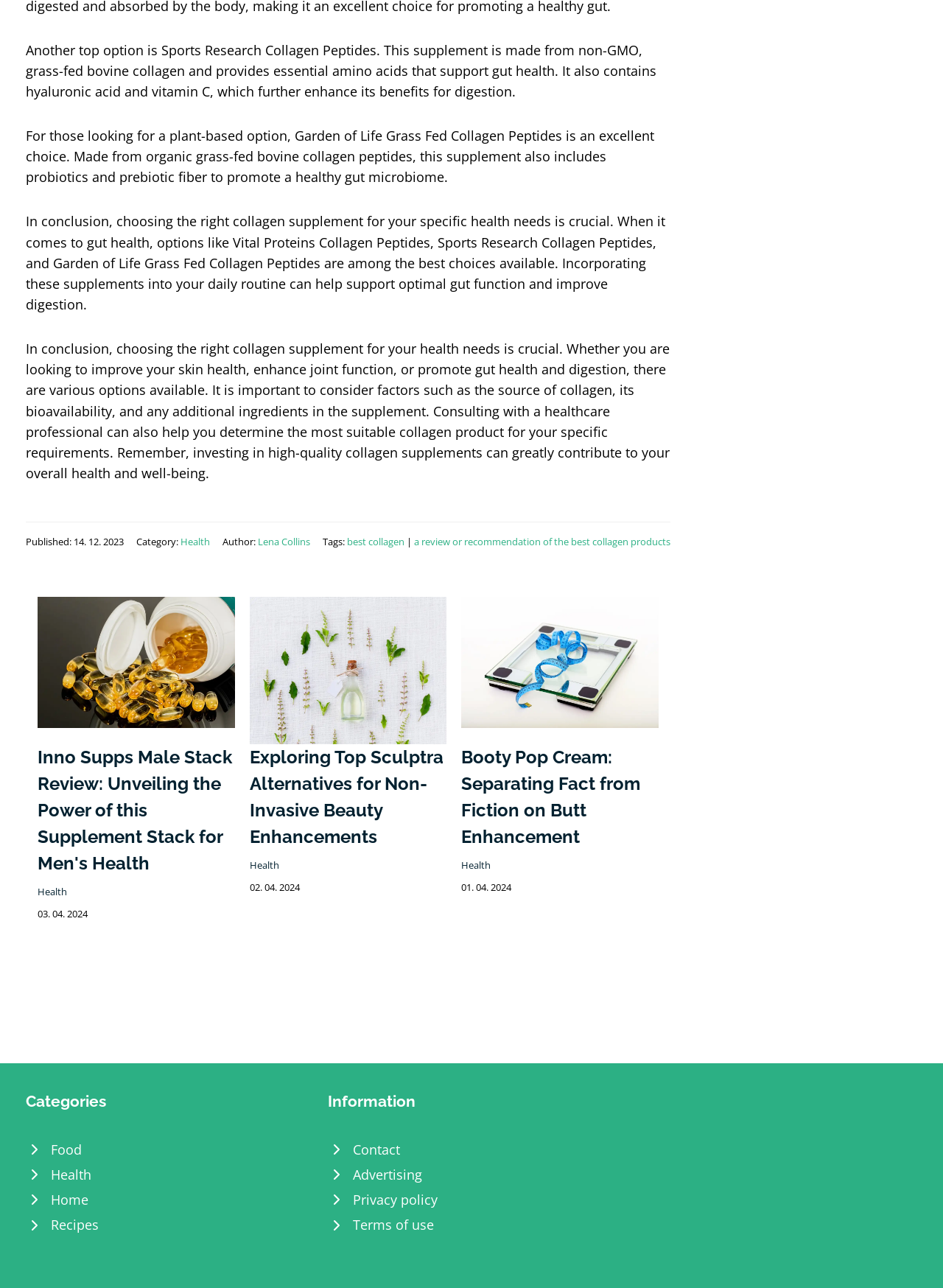Please specify the bounding box coordinates of the clickable region to carry out the following instruction: "Visit the 'Contact' page". The coordinates should be four float numbers between 0 and 1, in the format [left, top, right, bottom].

[0.348, 0.883, 0.652, 0.902]